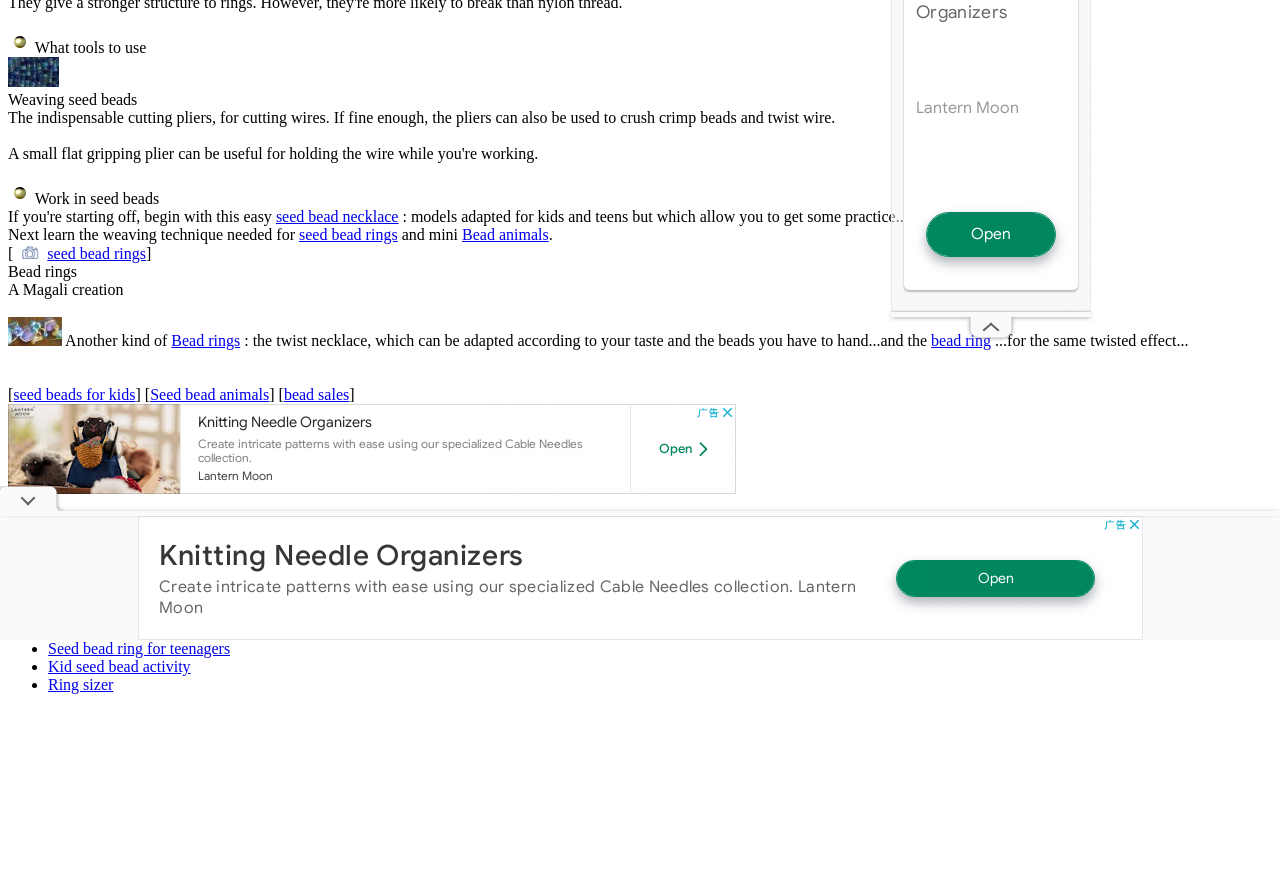Given the following UI element description: "Seed bead animals", find the bounding box coordinates in the webpage screenshot.

[0.038, 0.713, 0.131, 0.733]